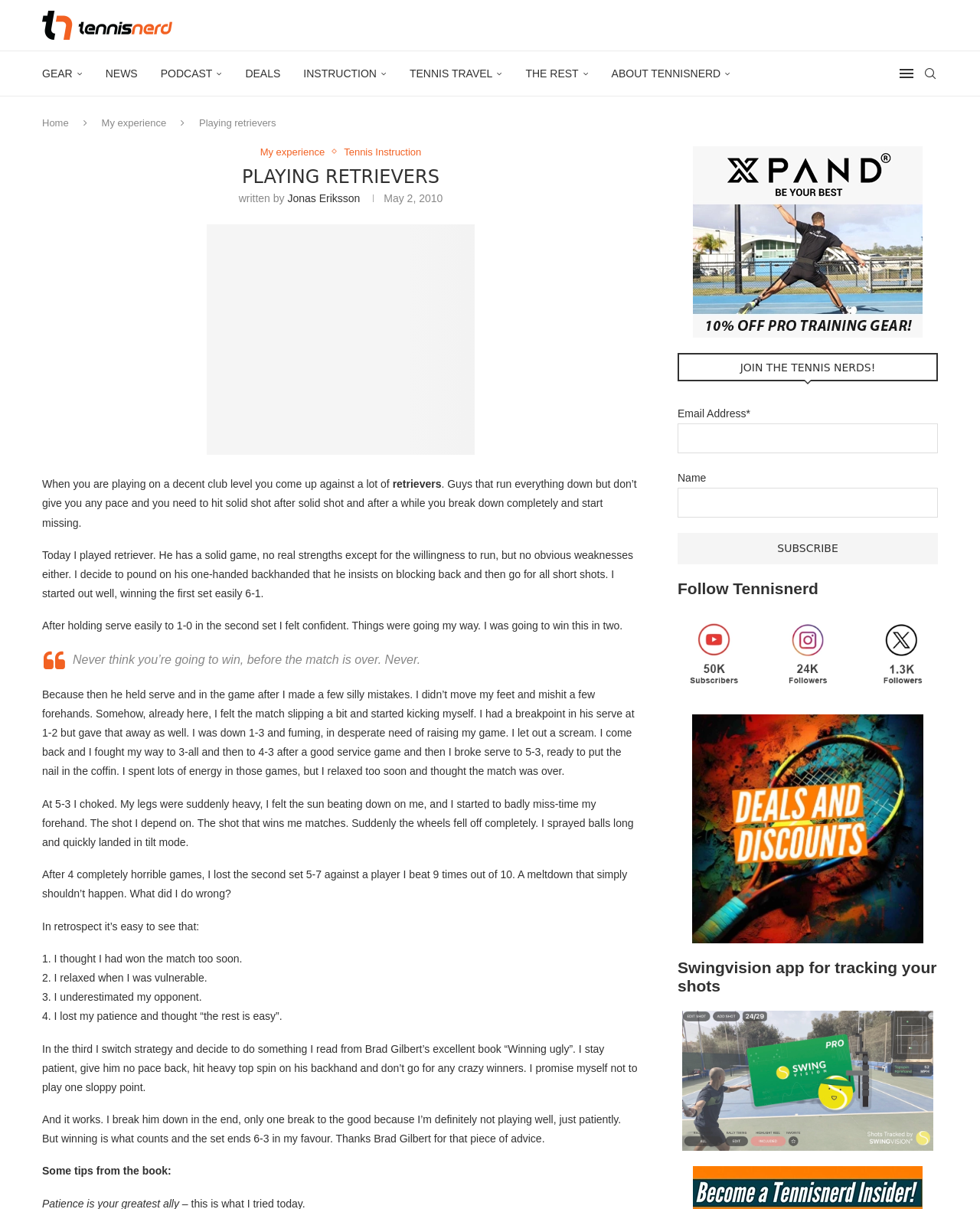Please find and report the bounding box coordinates of the element to click in order to perform the following action: "Follow Tennisnerd on Twitter". The coordinates should be expressed as four float numbers between 0 and 1, in the format [left, top, right, bottom].

[0.883, 0.507, 0.957, 0.517]